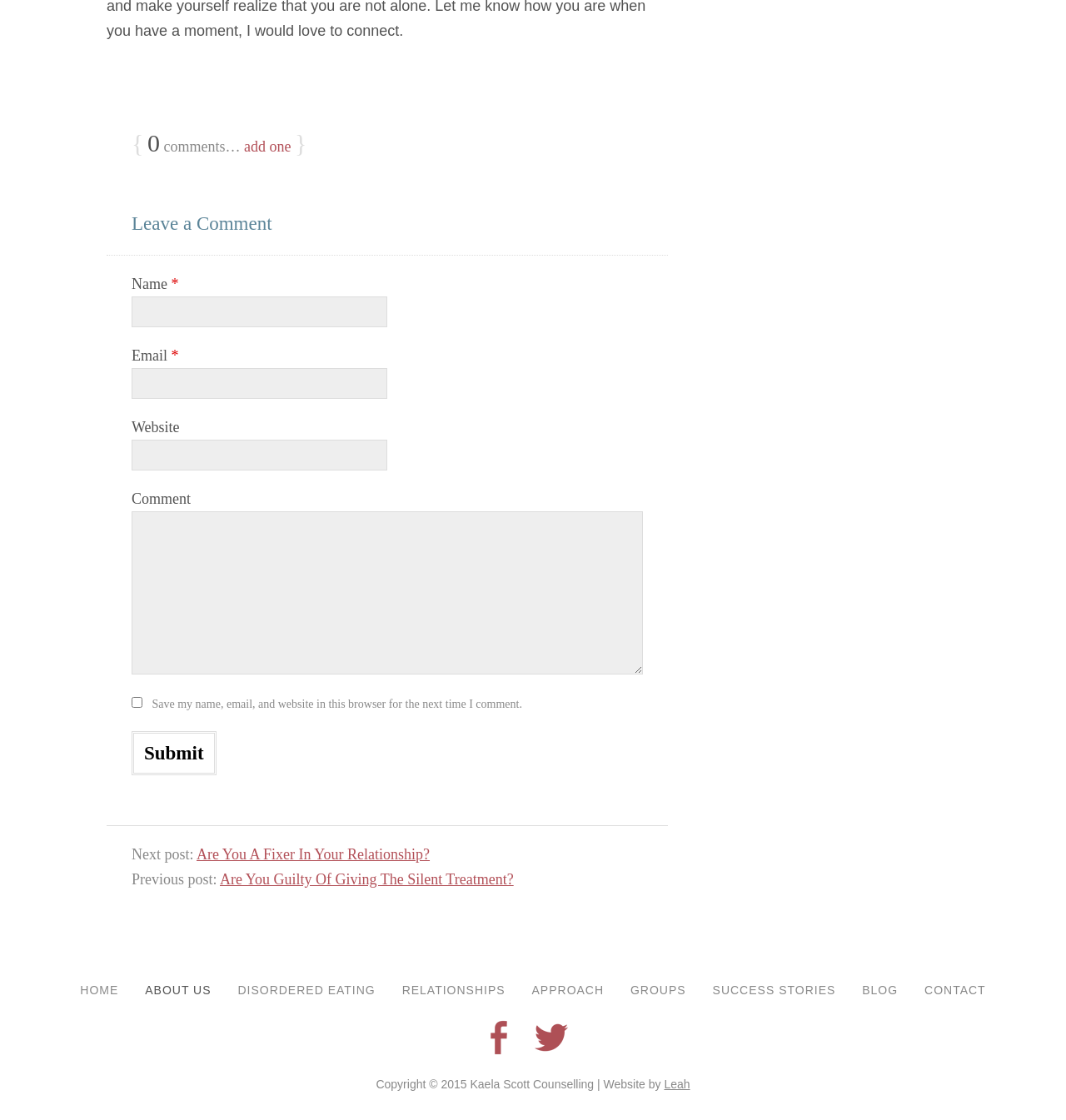How many static text elements are there? Refer to the image and provide a one-word or short phrase answer.

11